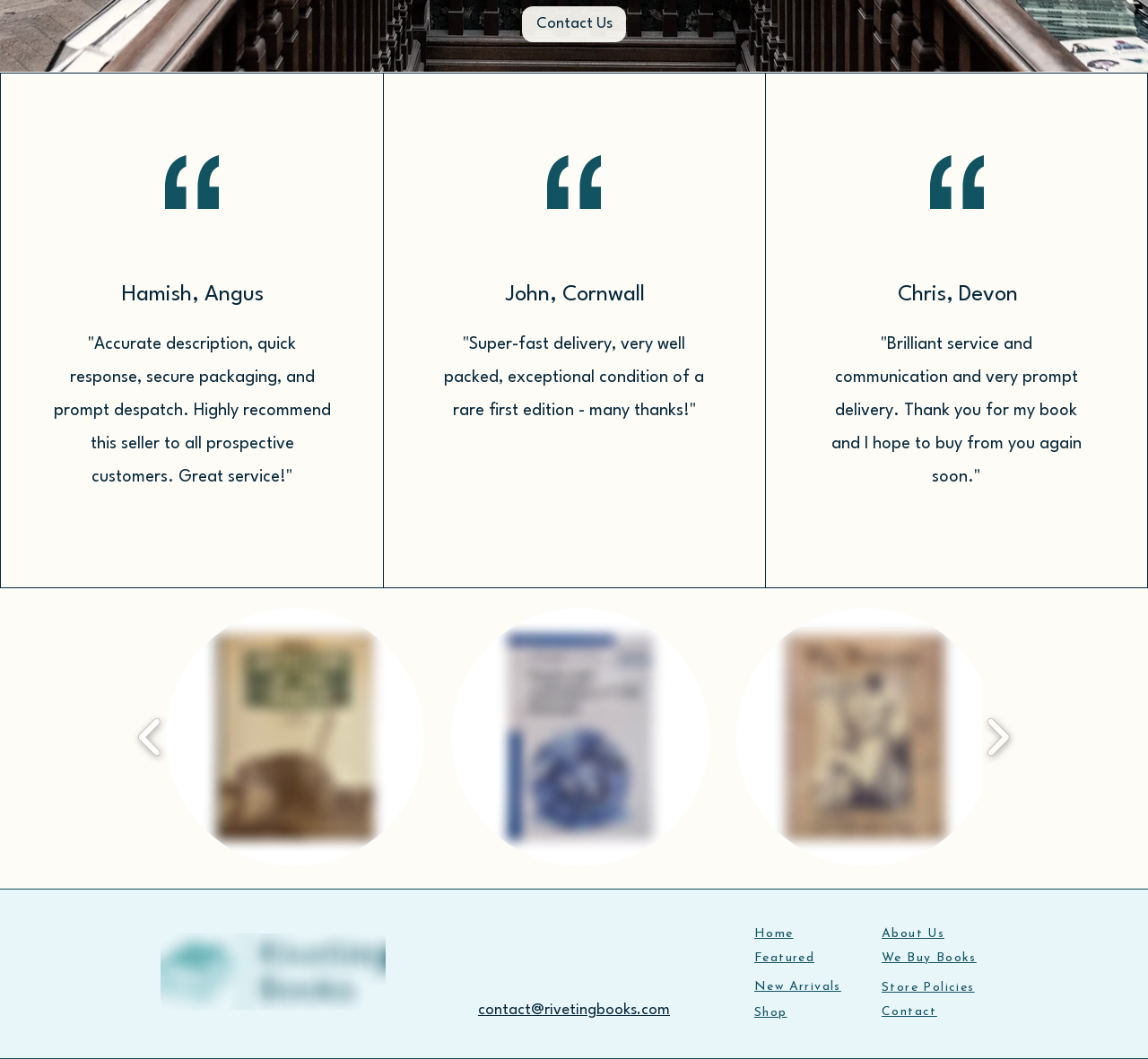Could you specify the bounding box coordinates for the clickable section to complete the following instruction: "View the 'Home' page"?

[0.657, 0.87, 0.768, 0.894]